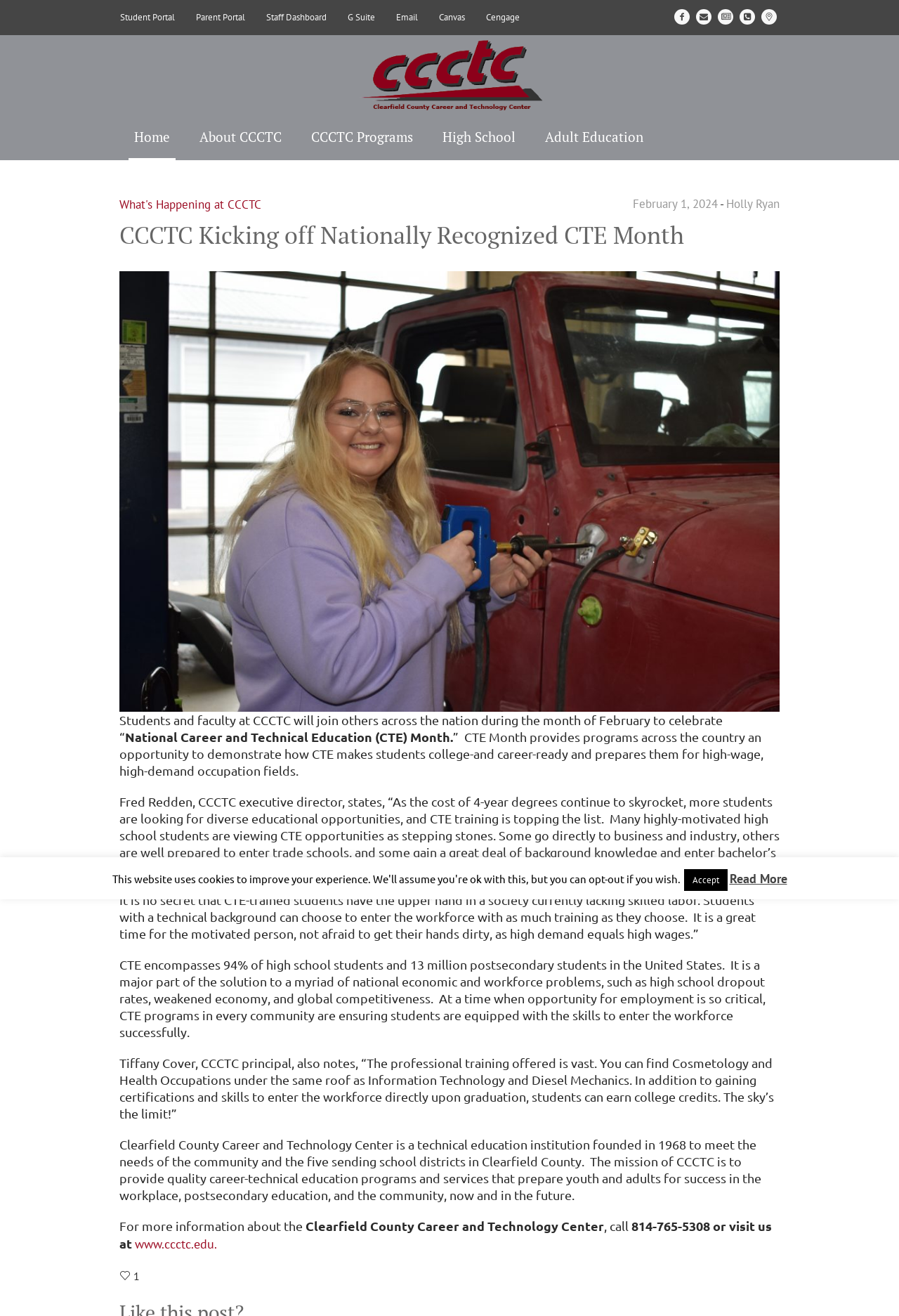Who is the executive director of CCCTC?
Please provide a single word or phrase as the answer based on the screenshot.

Fred Redden